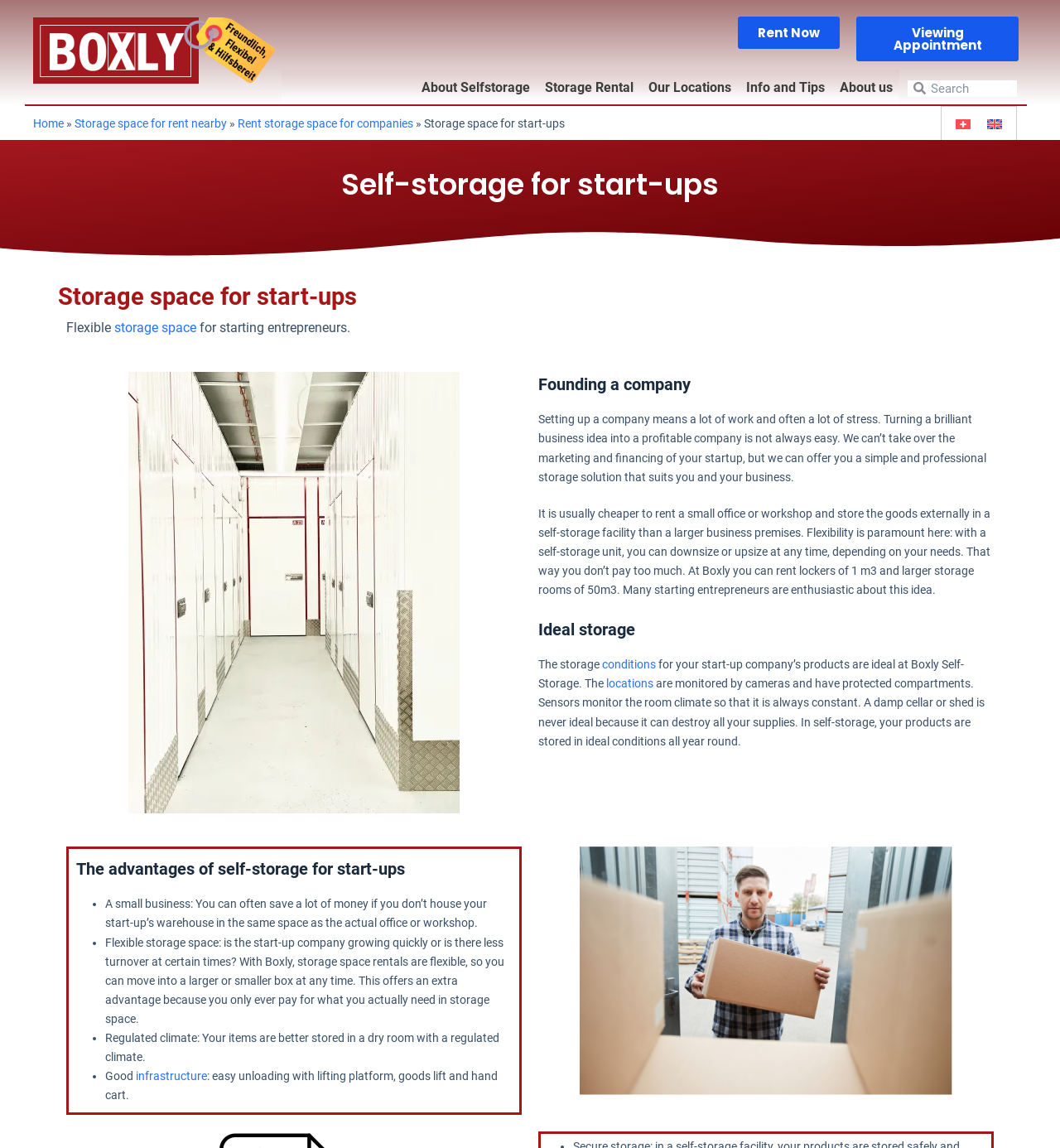Please determine the bounding box coordinates of the element's region to click in order to carry out the following instruction: "Click on 'Rent Now'". The coordinates should be four float numbers between 0 and 1, i.e., [left, top, right, bottom].

[0.696, 0.014, 0.792, 0.043]